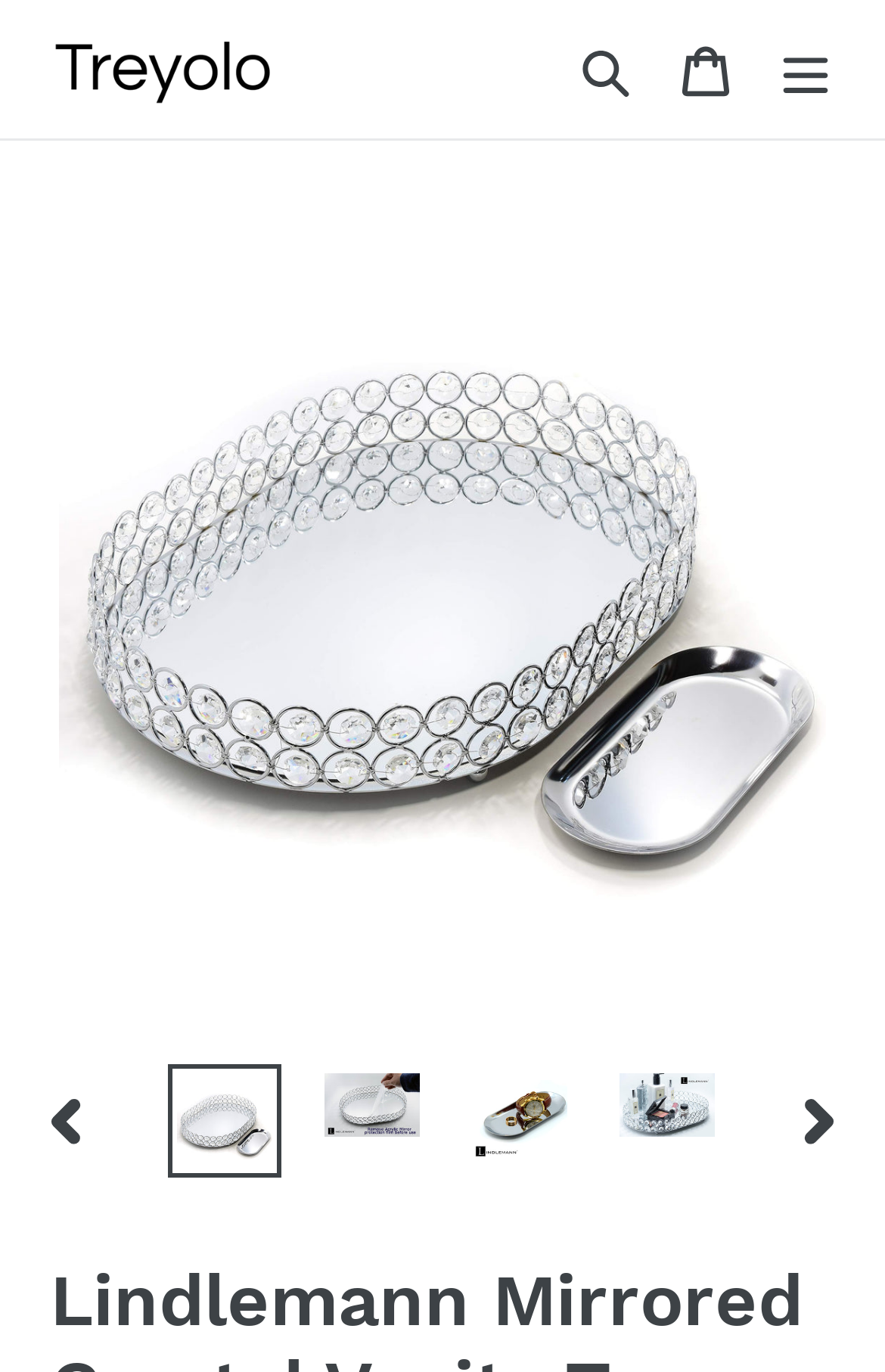What is the purpose of the 'PREVIOUS SLIDE' and 'NEXT SLIDE' buttons?
Please provide a comprehensive answer based on the contents of the image.

The 'PREVIOUS SLIDE' and 'NEXT SLIDE' buttons are likely used to navigate through different images of the product, allowing the user to view the product from different angles or perspectives.